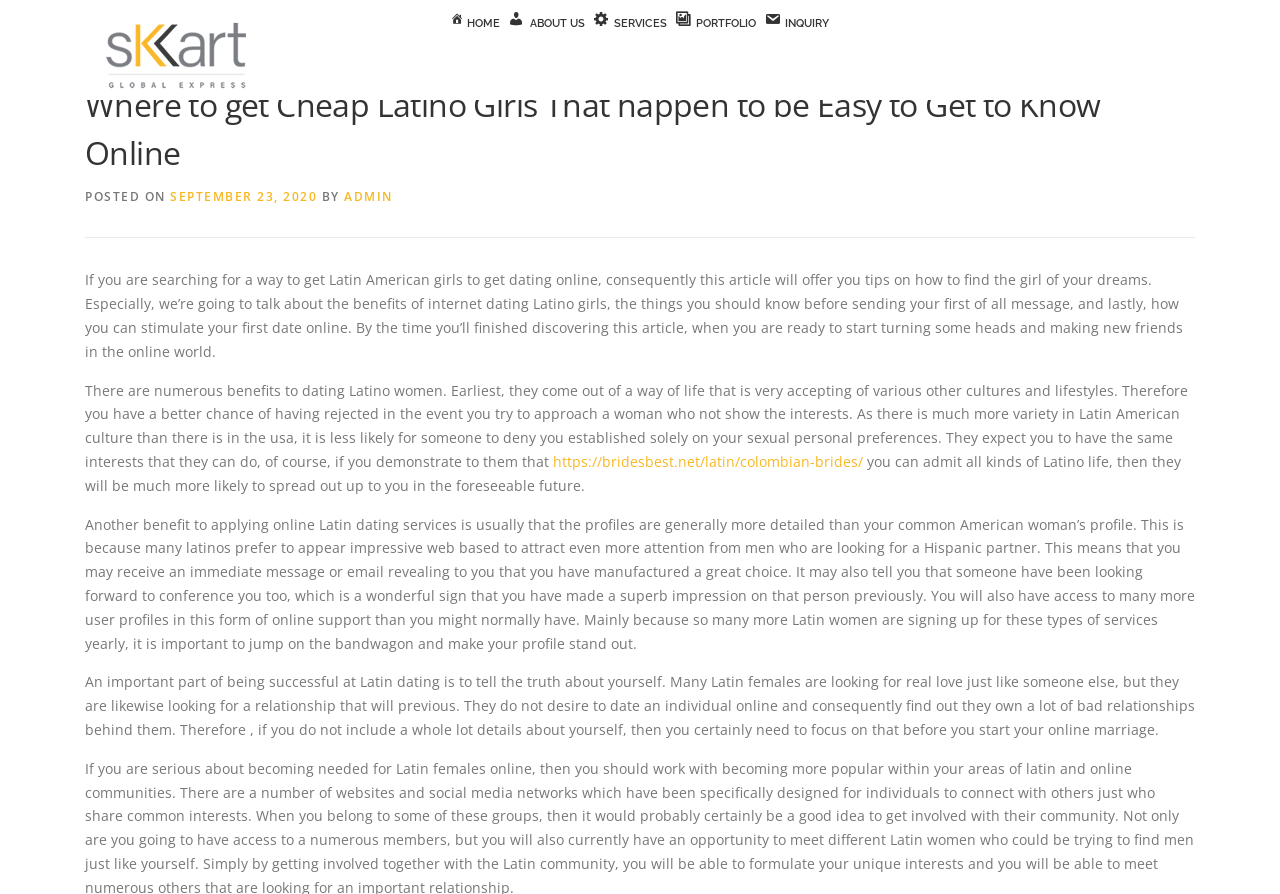Kindly respond to the following question with a single word or a brief phrase: 
What is the date of the posted article?

September 23, 2020